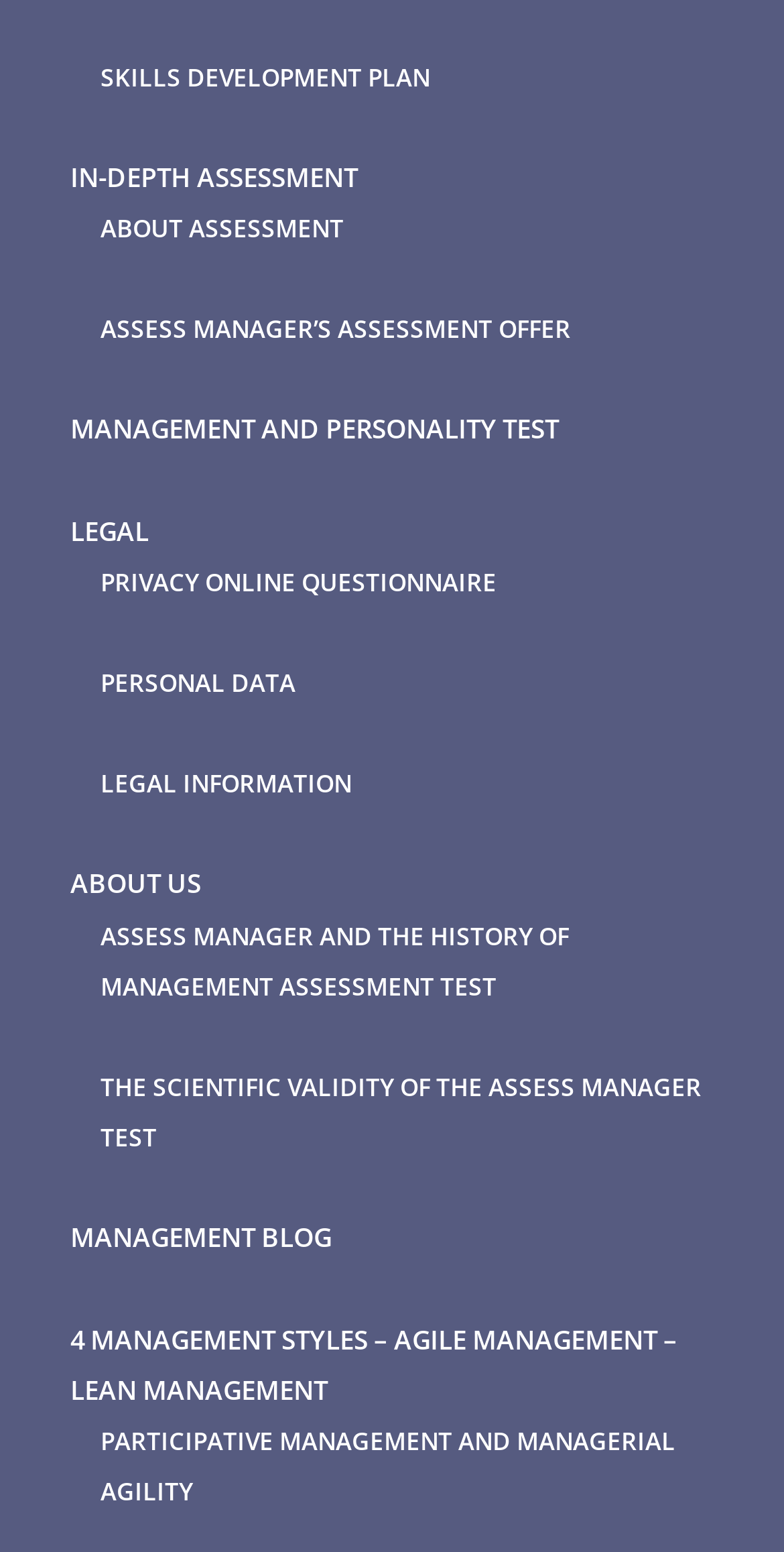Please answer the following question using a single word or phrase: 
What is the second link from the top on the webpage?

IN-DEPTH ASSESSMENT